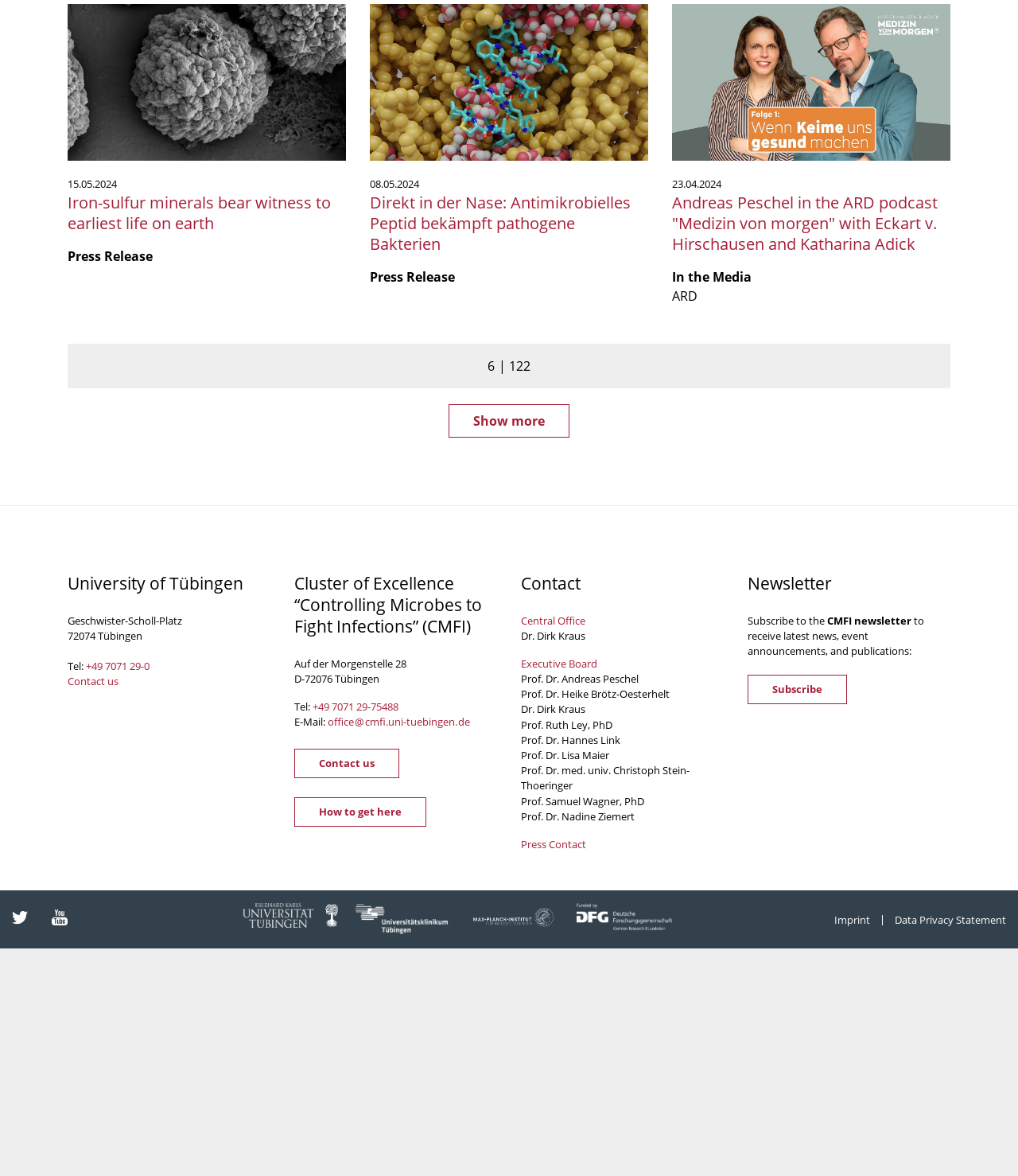Find the bounding box coordinates for the HTML element described as: "Data Privacy Statement". The coordinates should consist of four float values between 0 and 1, i.e., [left, top, right, bottom].

[0.867, 0.775, 1.0, 0.788]